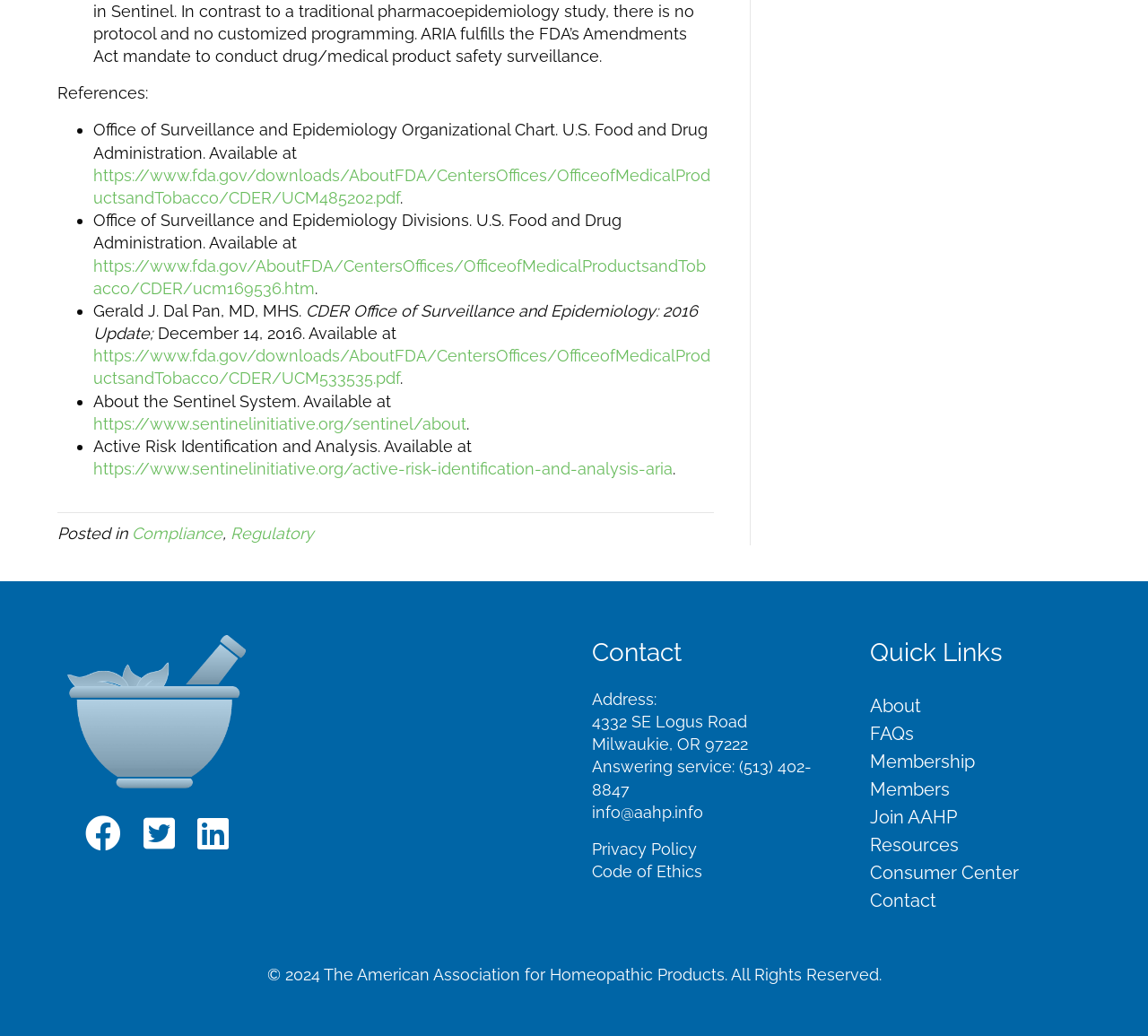Please find the bounding box coordinates of the section that needs to be clicked to achieve this instruction: "View the contact information".

[0.516, 0.666, 0.572, 0.684]